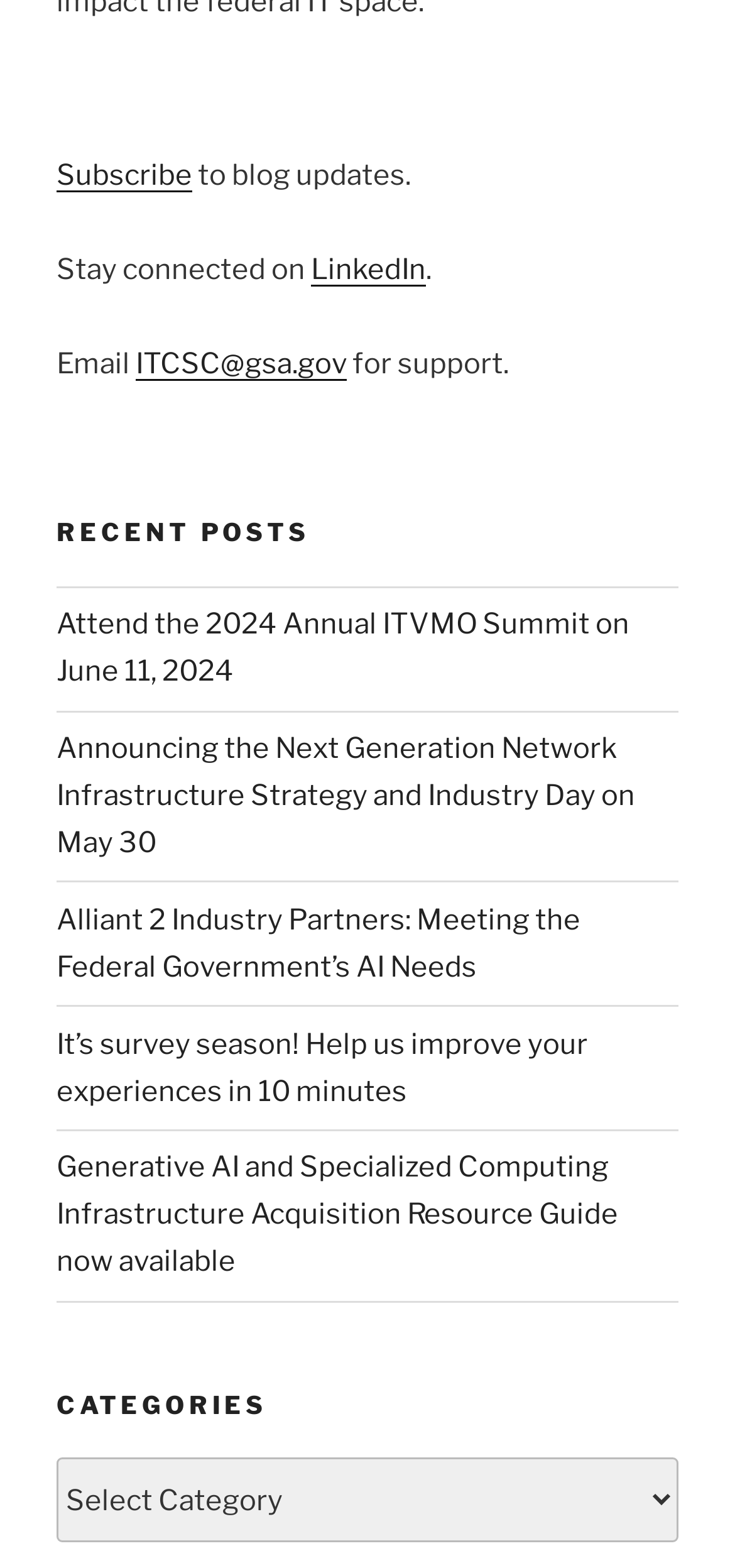Please specify the bounding box coordinates for the clickable region that will help you carry out the instruction: "Subscribe to blog updates".

[0.077, 0.101, 0.262, 0.123]